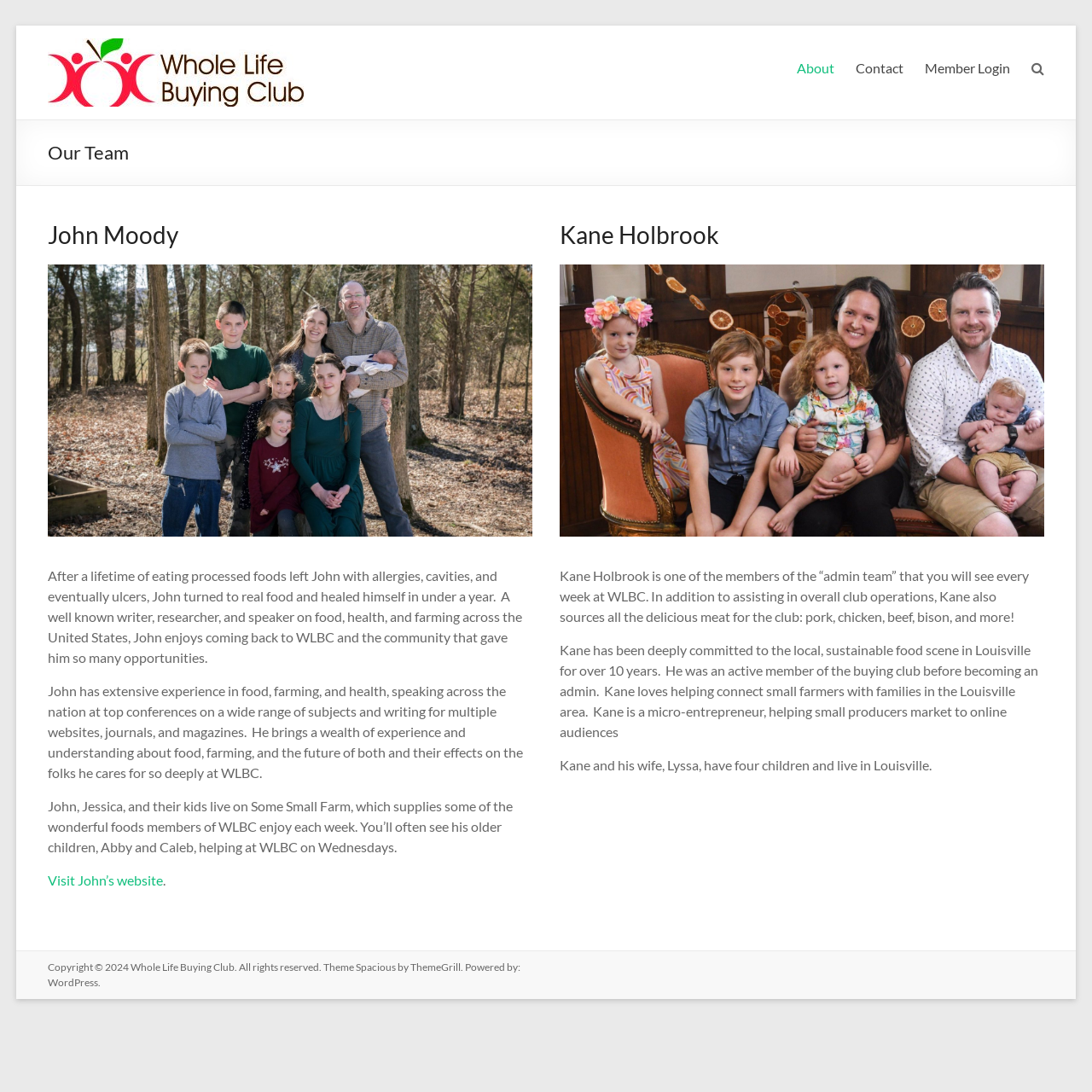Identify the bounding box coordinates for the element that needs to be clicked to fulfill this instruction: "Go to the 'Member Login' page". Provide the coordinates in the format of four float numbers between 0 and 1: [left, top, right, bottom].

[0.847, 0.051, 0.925, 0.074]